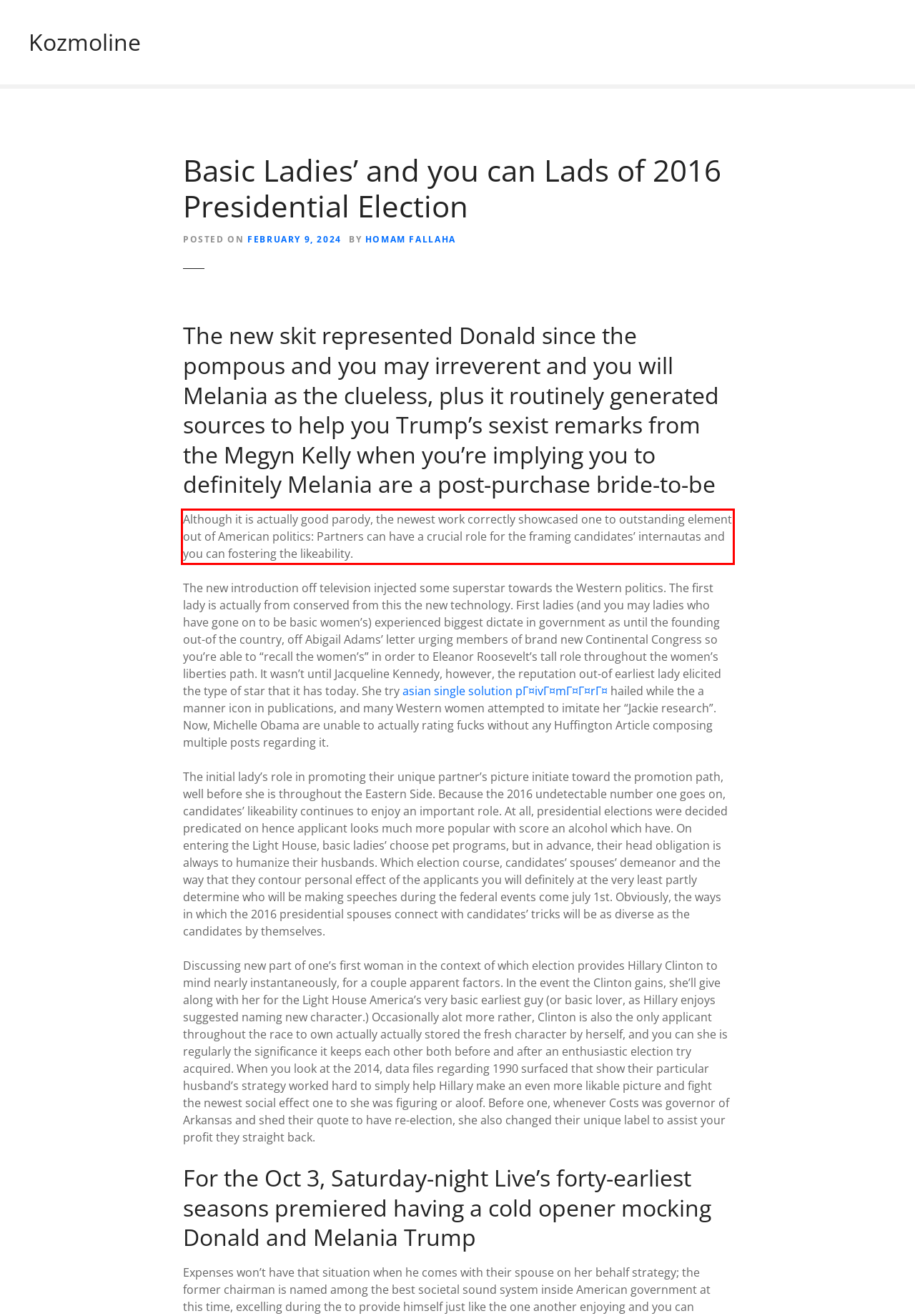You have a screenshot of a webpage with a red bounding box. Identify and extract the text content located inside the red bounding box.

Although it is actually good parody, the newest work correctly showcased one to outstanding element out of American politics: Partners can have a crucial role for the framing candidates’ internautas and you can fostering the likeability.